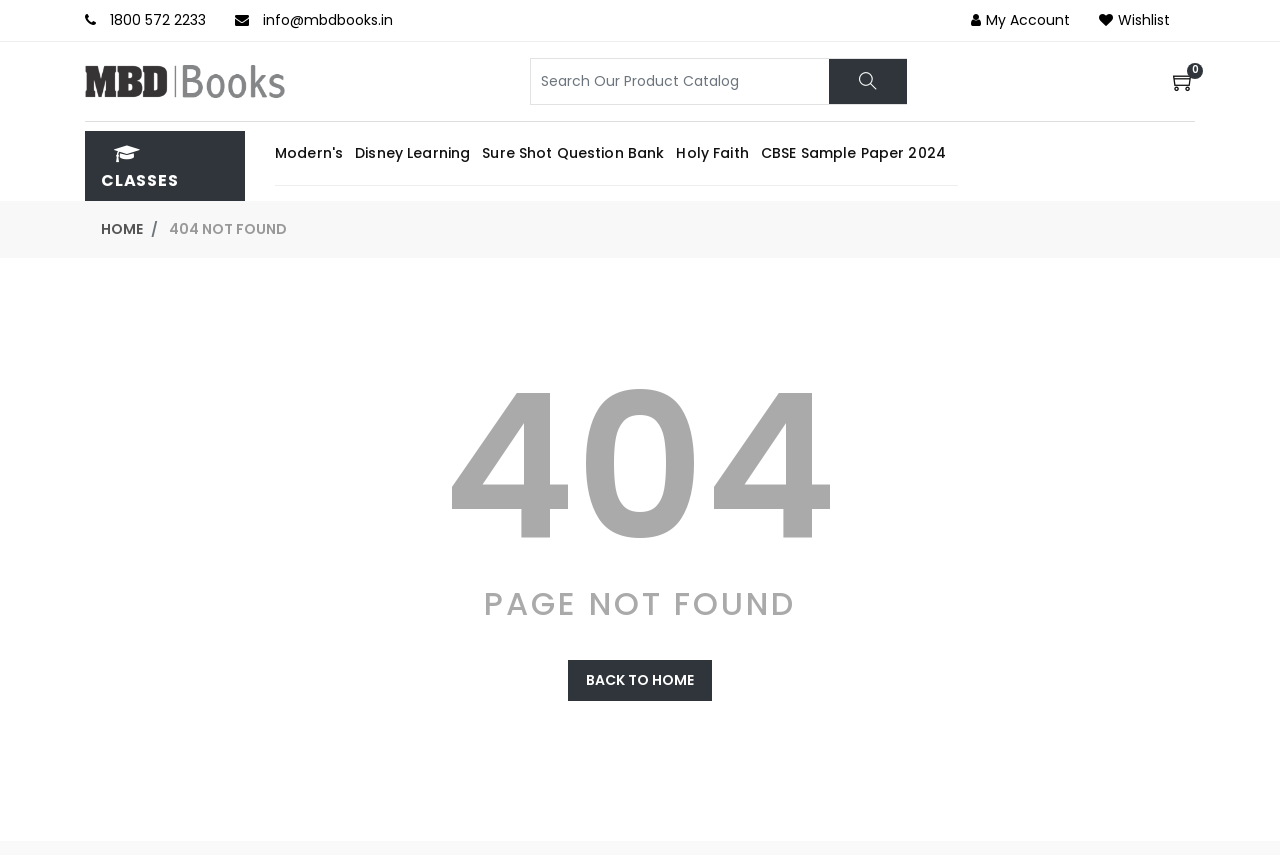Please locate the bounding box coordinates of the element that should be clicked to complete the given instruction: "search for a product".

[0.414, 0.069, 0.707, 0.122]